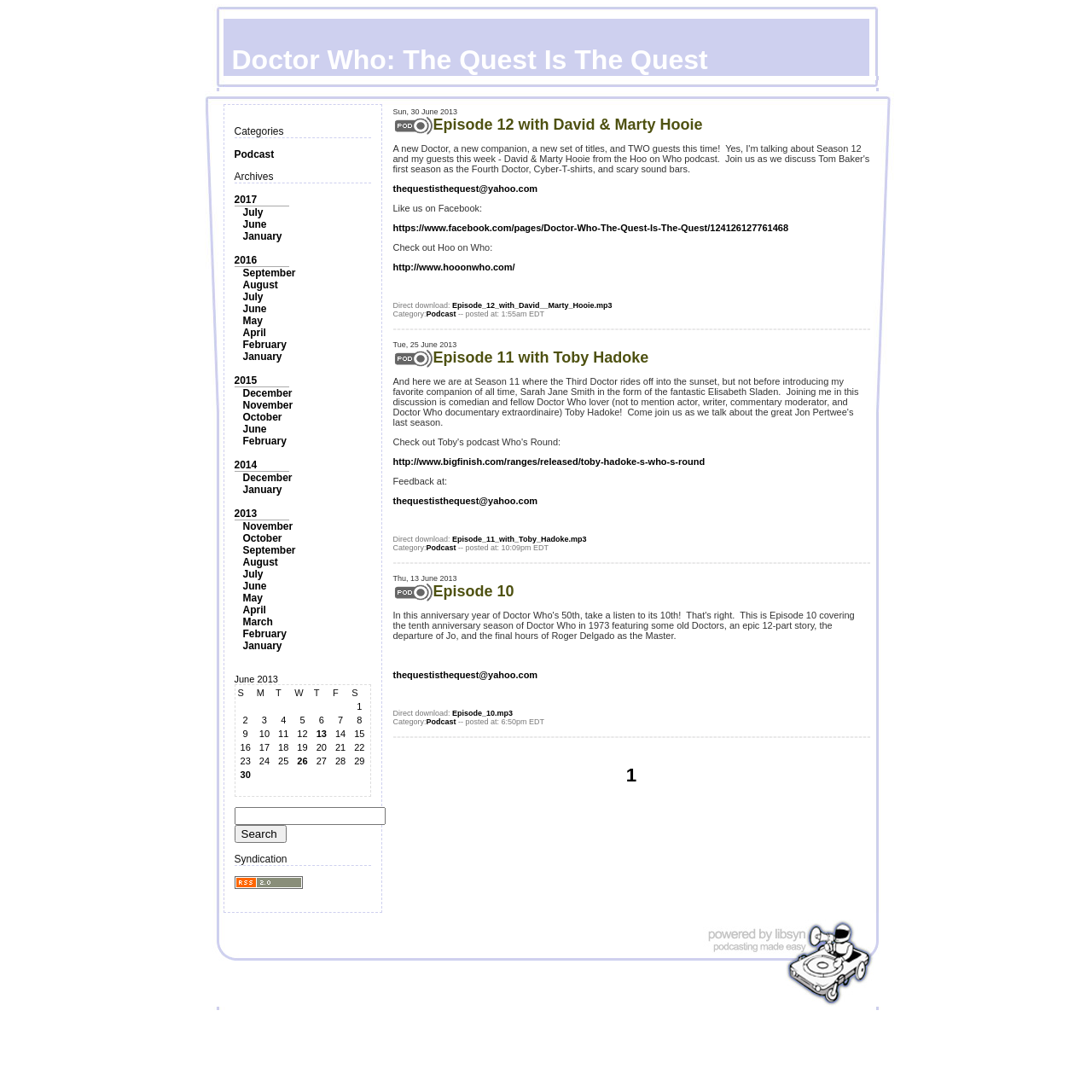Find the bounding box coordinates corresponding to the UI element with the description: "Episode 11 with Toby Hadoke". The coordinates should be formatted as [left, top, right, bottom], with values as floats between 0 and 1.

[0.396, 0.32, 0.594, 0.335]